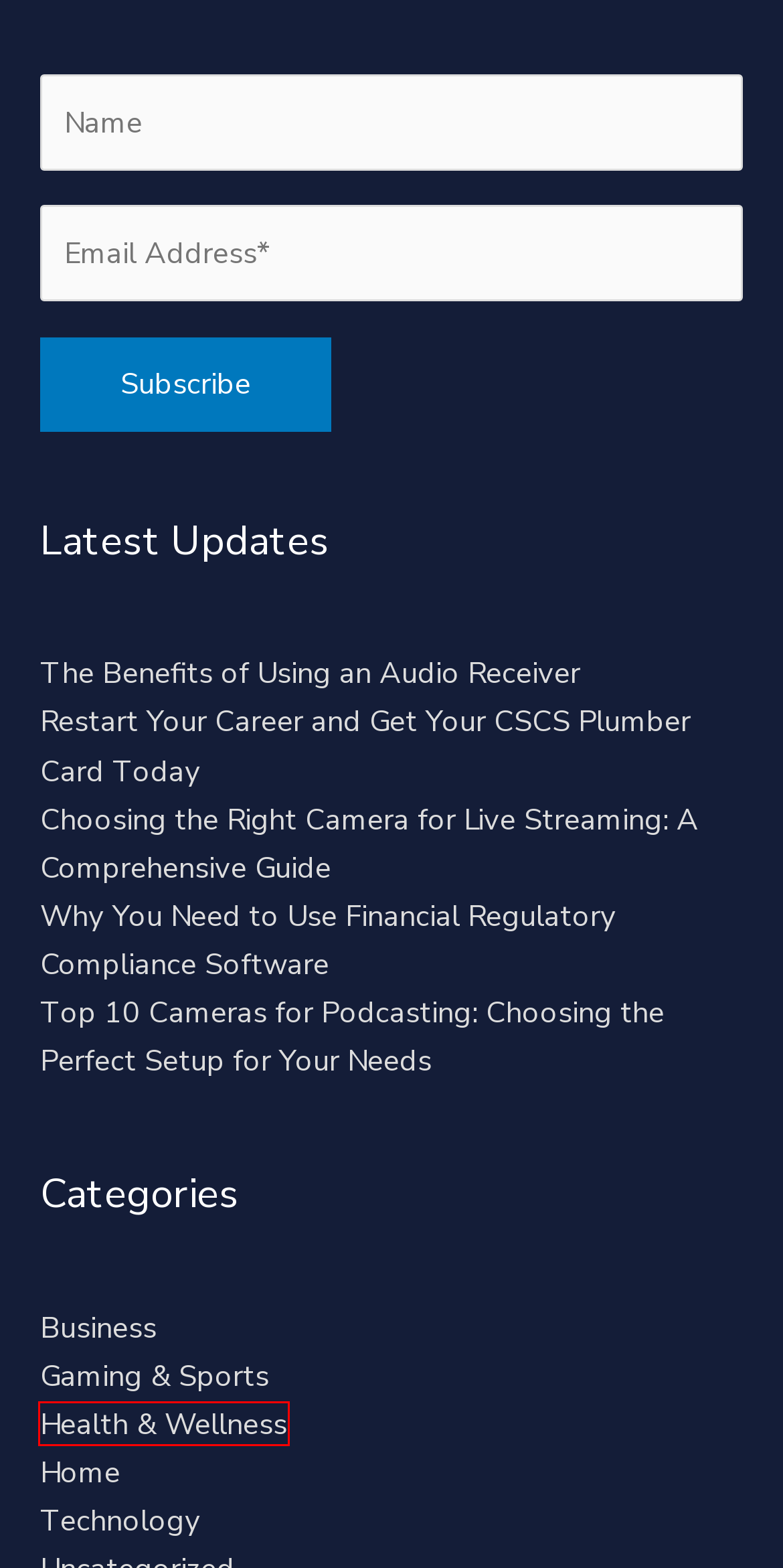Analyze the screenshot of a webpage featuring a red rectangle around an element. Pick the description that best fits the new webpage after interacting with the element inside the red bounding box. Here are the candidates:
A. Technology Archives - Out the Radio
B. How to Collect Customer Feedback and Improve Your Business | Out the Radio
C. 6 Most Popular Product Types Over the Internet - Out the Radio
D. Unlock Your Business's Potential with Out the Radio
E. Health & Wellness Archives - Out the Radio
F. Business Archives - Out the Radio
G. Home Archives - Out the Radio
H. Creating life-changing experiences through lending | Academy Mortgage

E